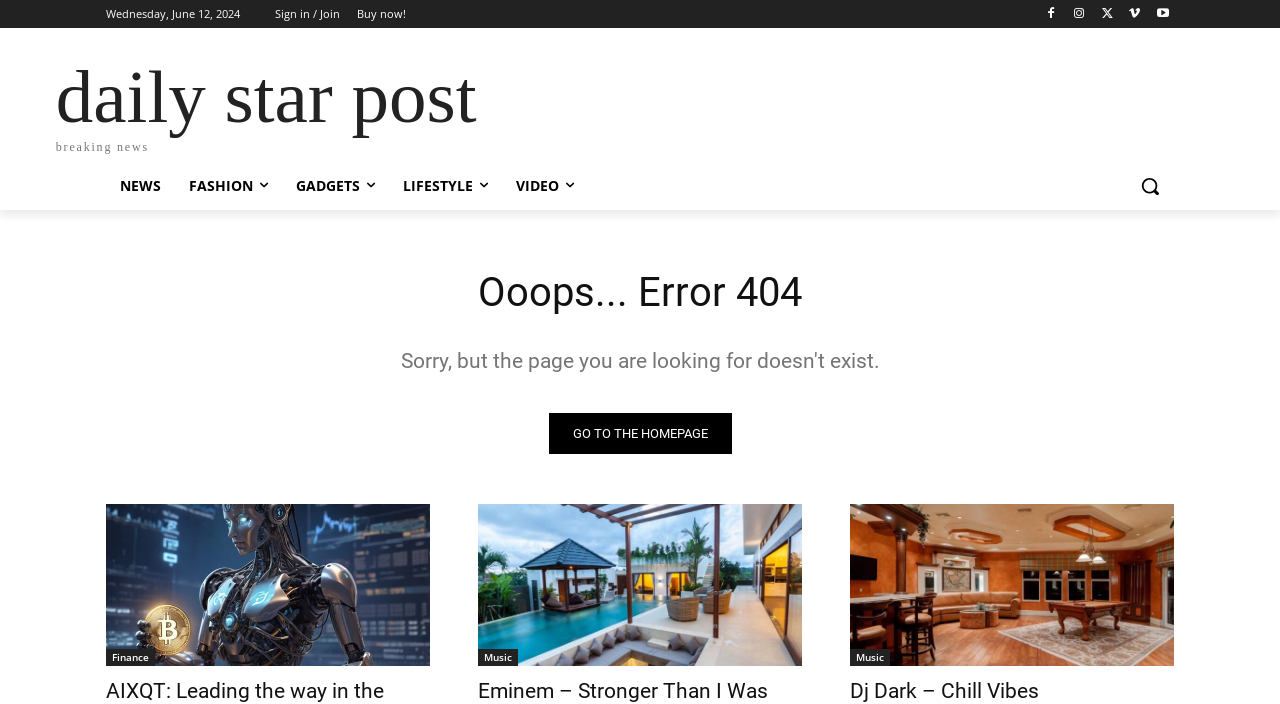Can you identify the bounding box coordinates of the clickable region needed to carry out this instruction: 'Visit Facebook page'? The coordinates should be four float numbers within the range of 0 to 1, stated as [left, top, right, bottom].

None